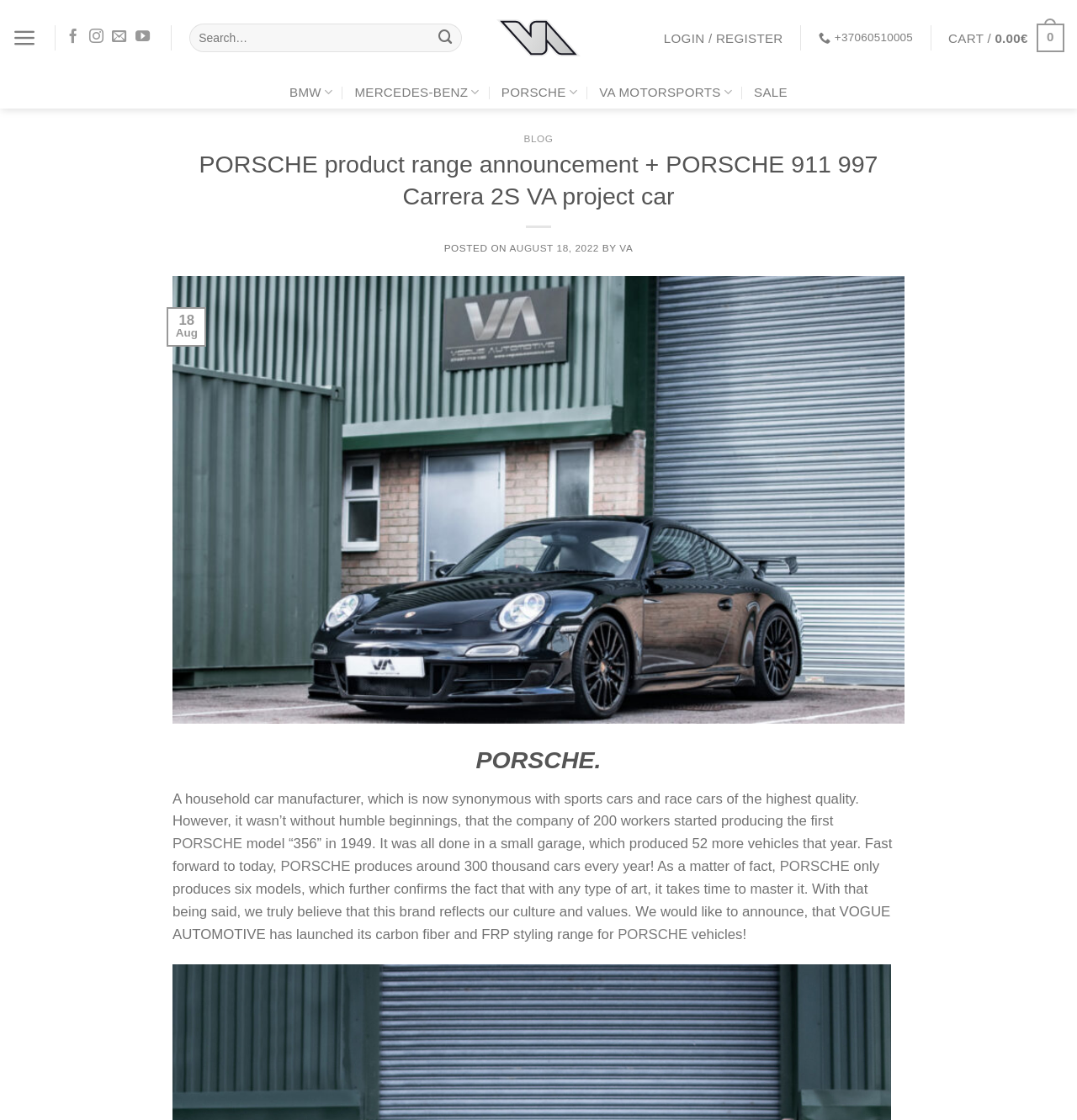Identify the bounding box coordinates for the element you need to click to achieve the following task: "Search for something". Provide the bounding box coordinates as four float numbers between 0 and 1, in the form [left, top, right, bottom].

[0.176, 0.021, 0.431, 0.047]